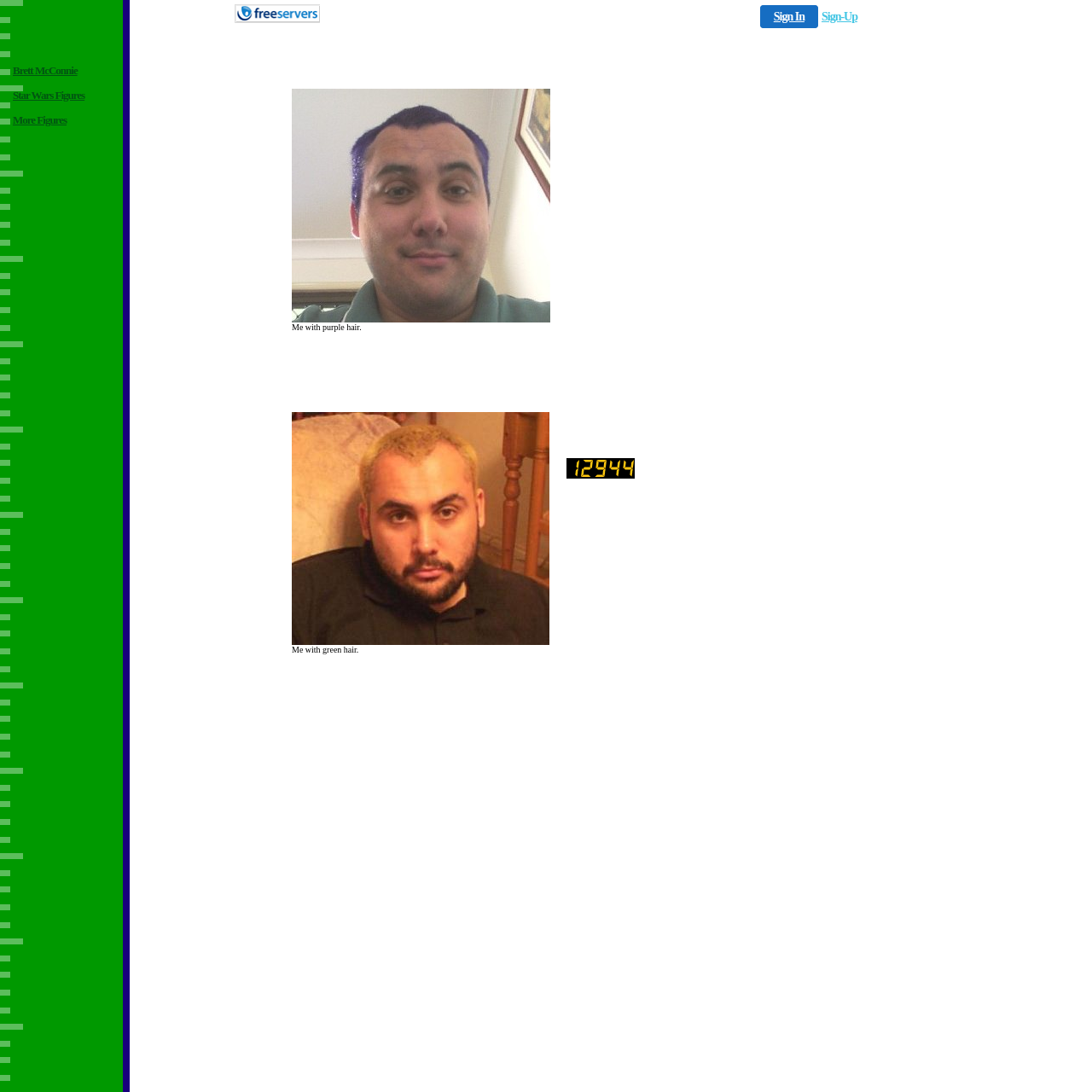What is the text of the first link in the top-right corner?
Using the image provided, answer with just one word or phrase.

Sign In